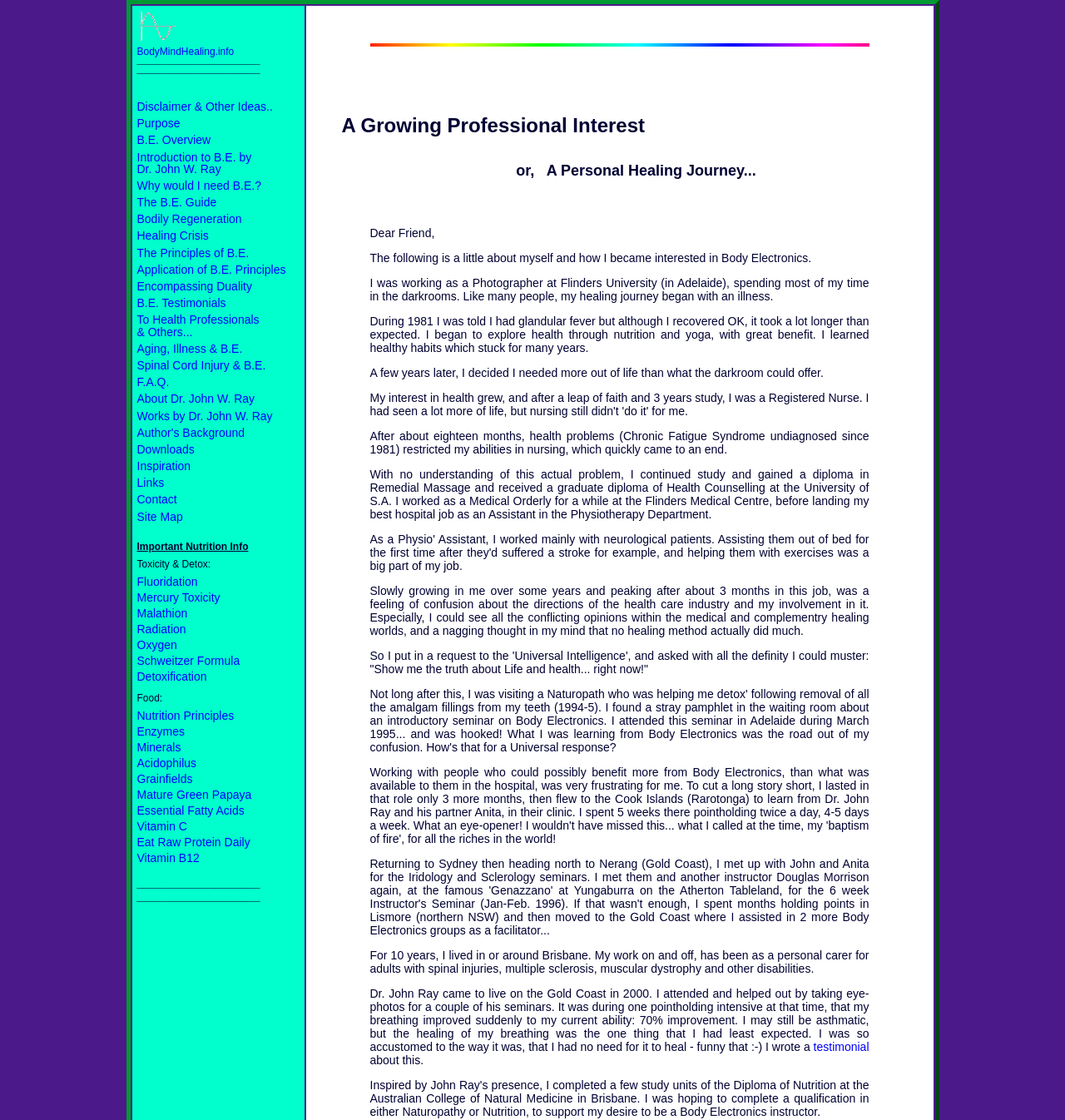What is the author's health problem?
Look at the image and respond to the question as thoroughly as possible.

The author's health problem is mentioned in the text as Chronic Fatigue Syndrome, which is stated in the sentence 'After about eighteen months, health problems (Chronic Fatigue Syndrome undiagnosed since 1981) restricted my abilities in nursing, which quickly came to an end.'